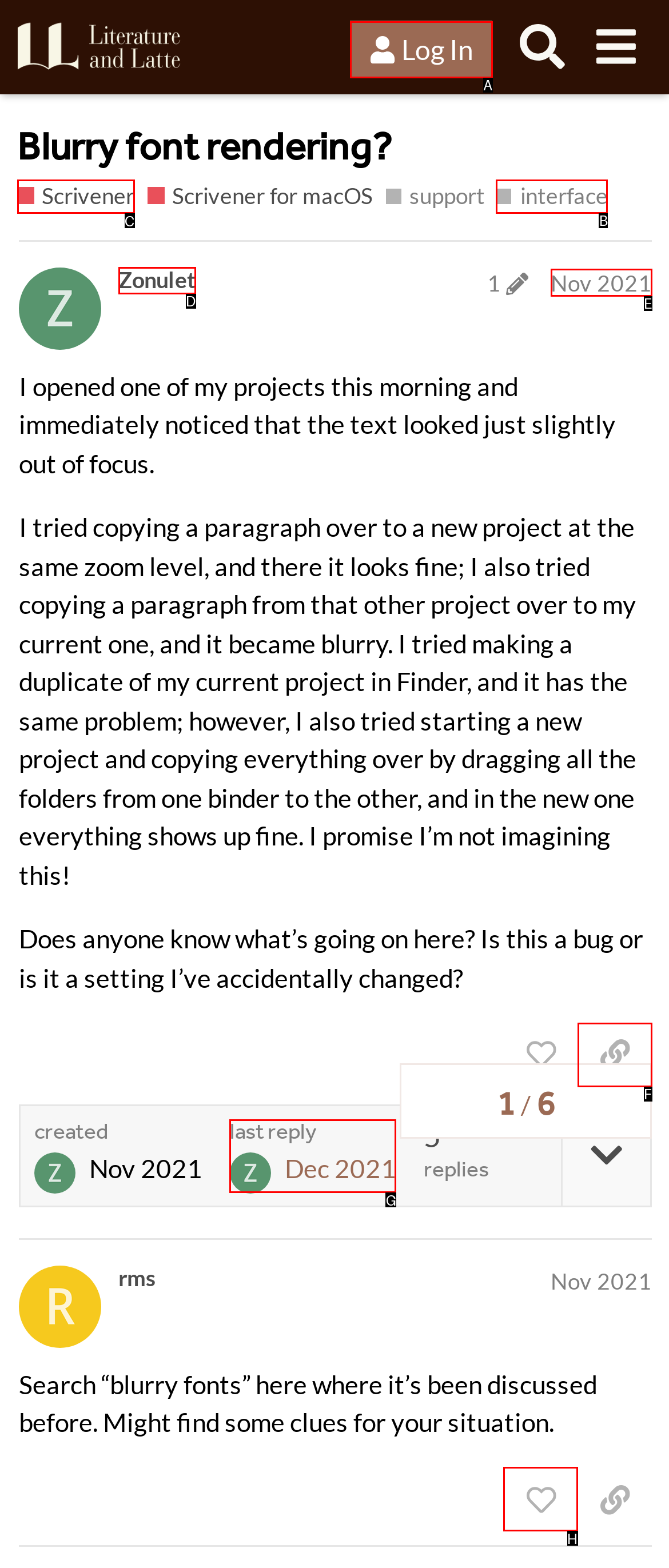Choose the option that matches the following description: Log In
Answer with the letter of the correct option.

A